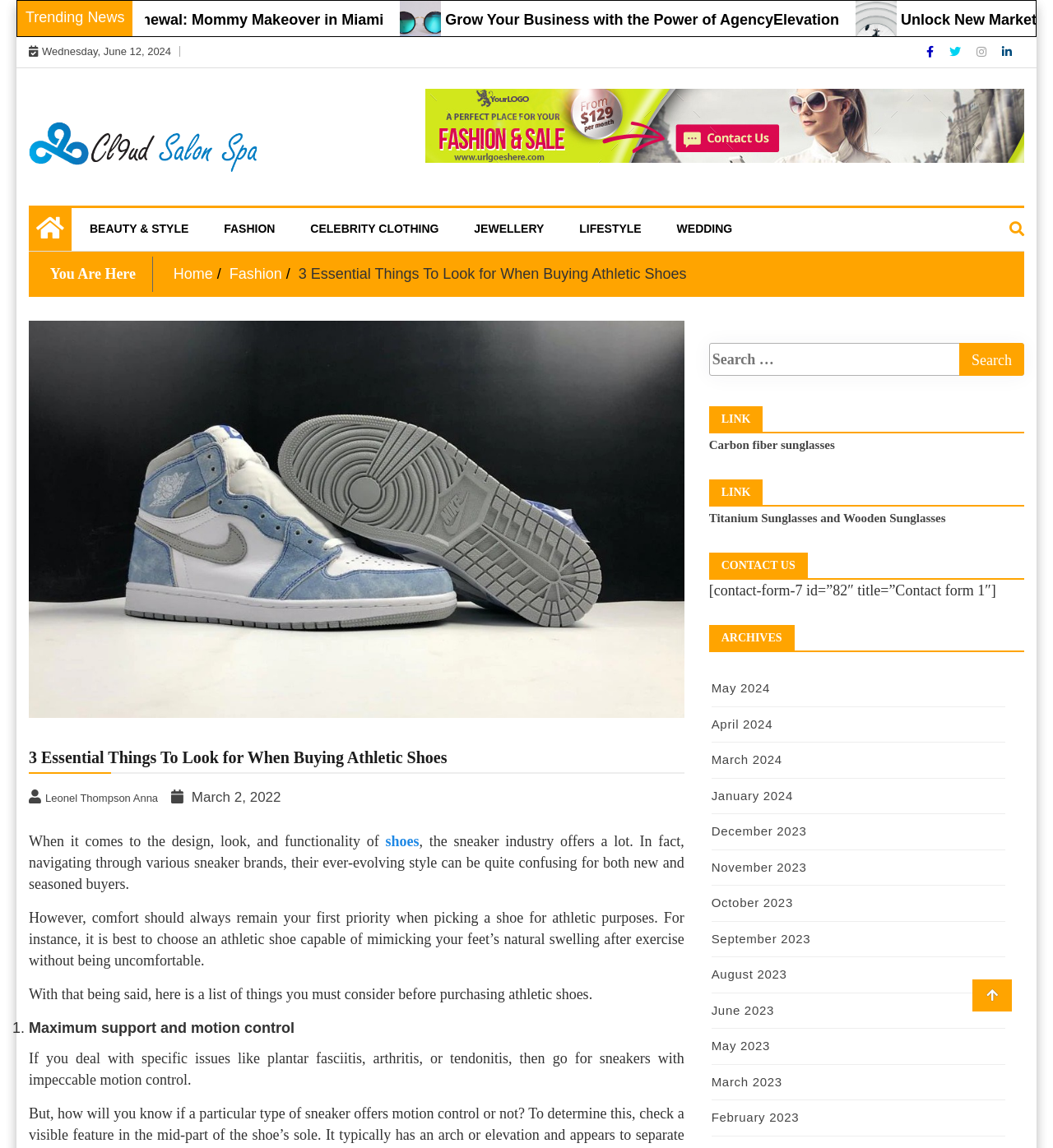What is the main topic of the article?
Provide a concise answer using a single word or phrase based on the image.

Things to consider when buying athletic shoes